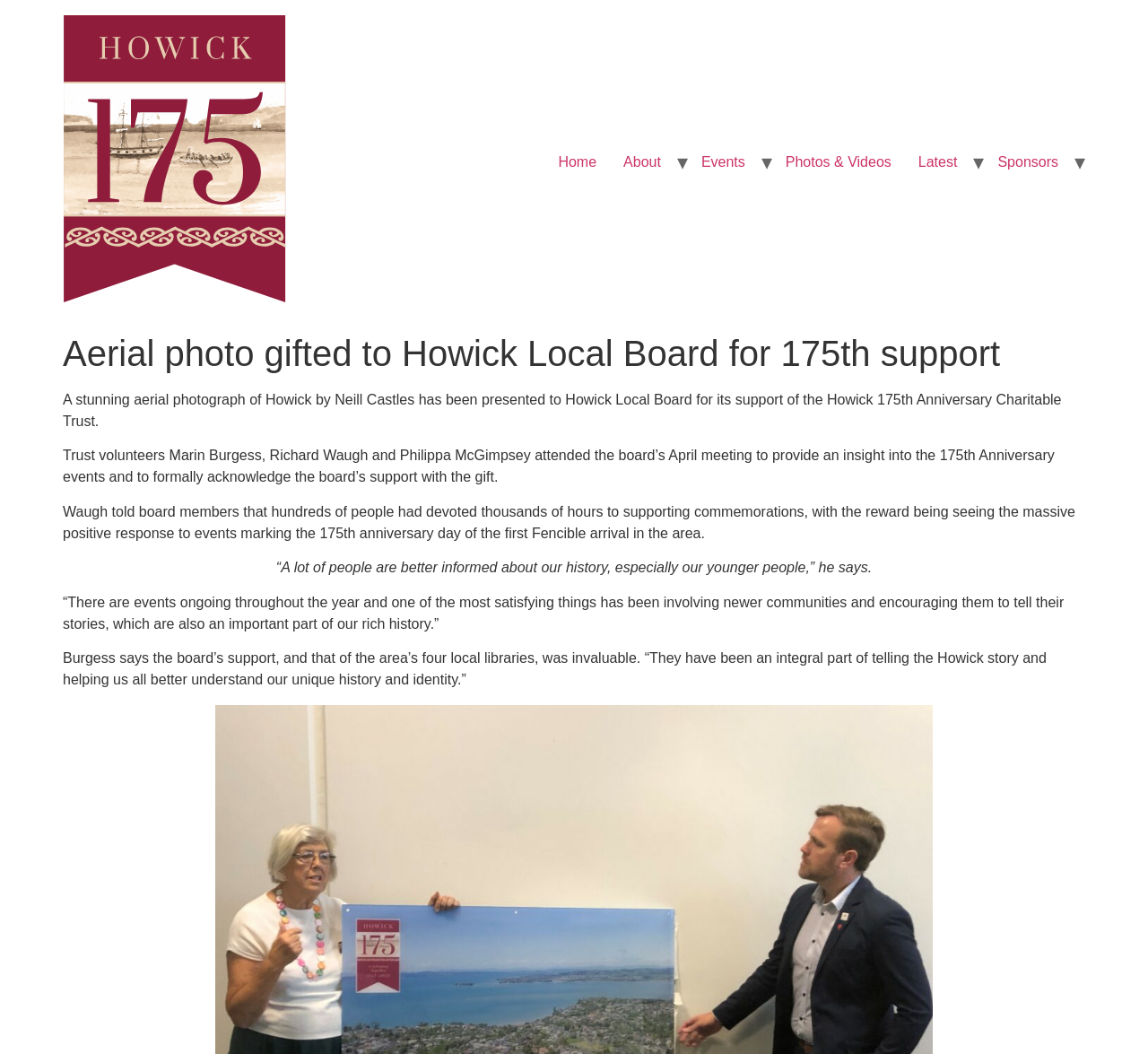How many people attended the board’s April meeting?
Please provide a detailed and thorough answer to the question.

The answer can be found in the StaticText element which states 'Trust volunteers Marin Burgess, Richard Waugh and Philippa McGimpsey attended the board’s April meeting...'